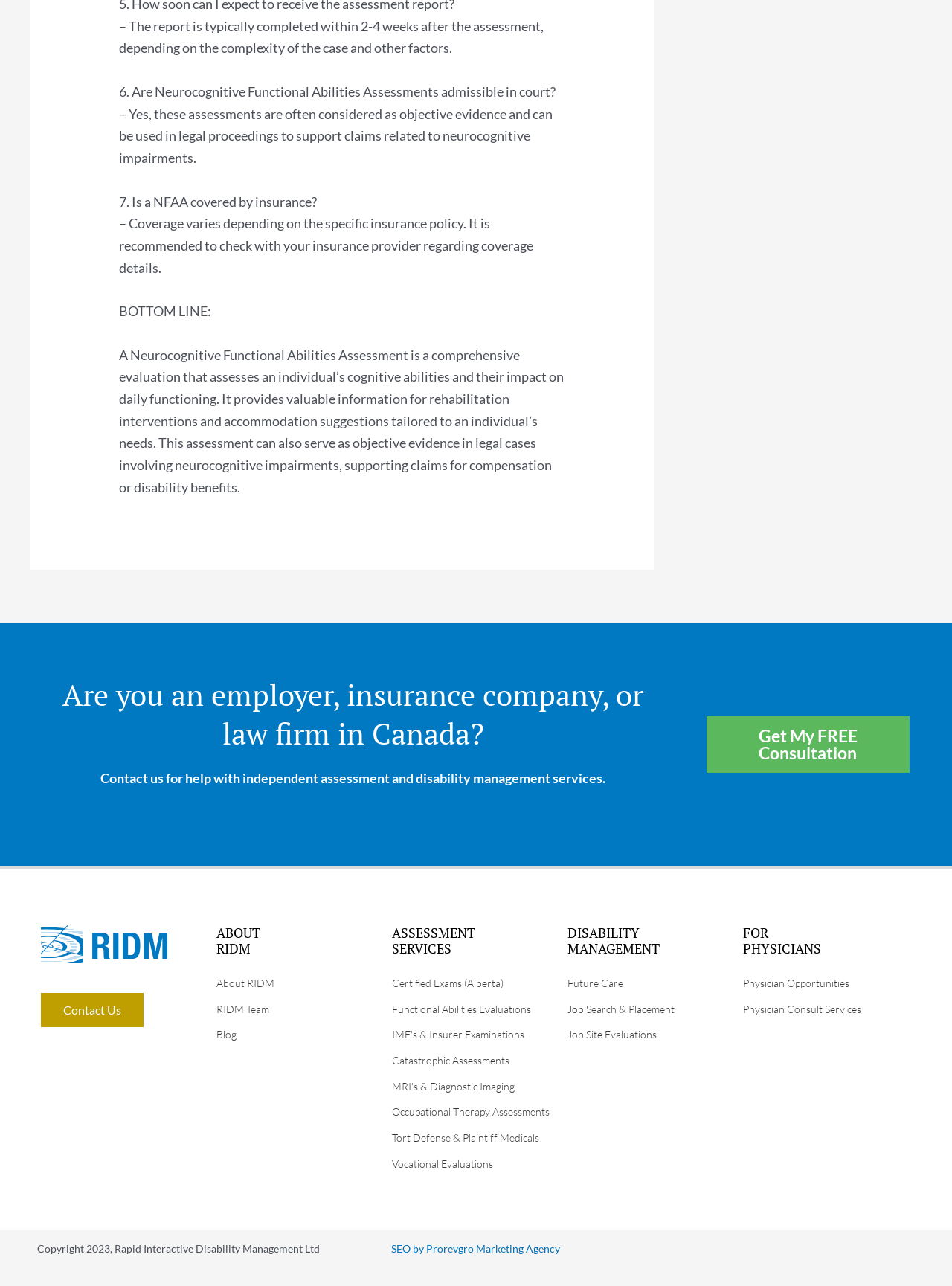Kindly determine the bounding box coordinates for the clickable area to achieve the given instruction: "Read more about the article".

None